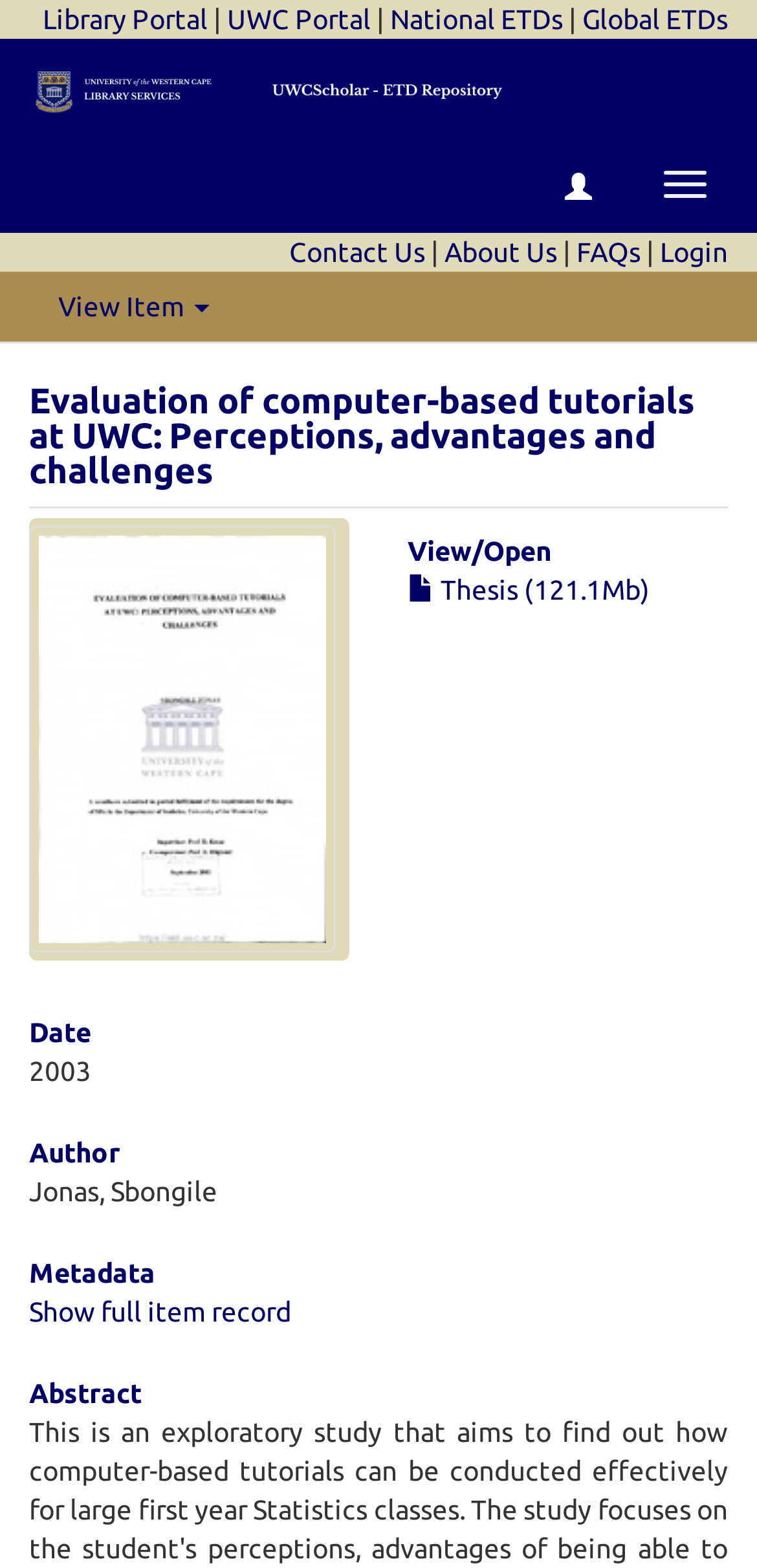Given the element description "Time to Shine!" in the screenshot, predict the bounding box coordinates of that UI element.

None